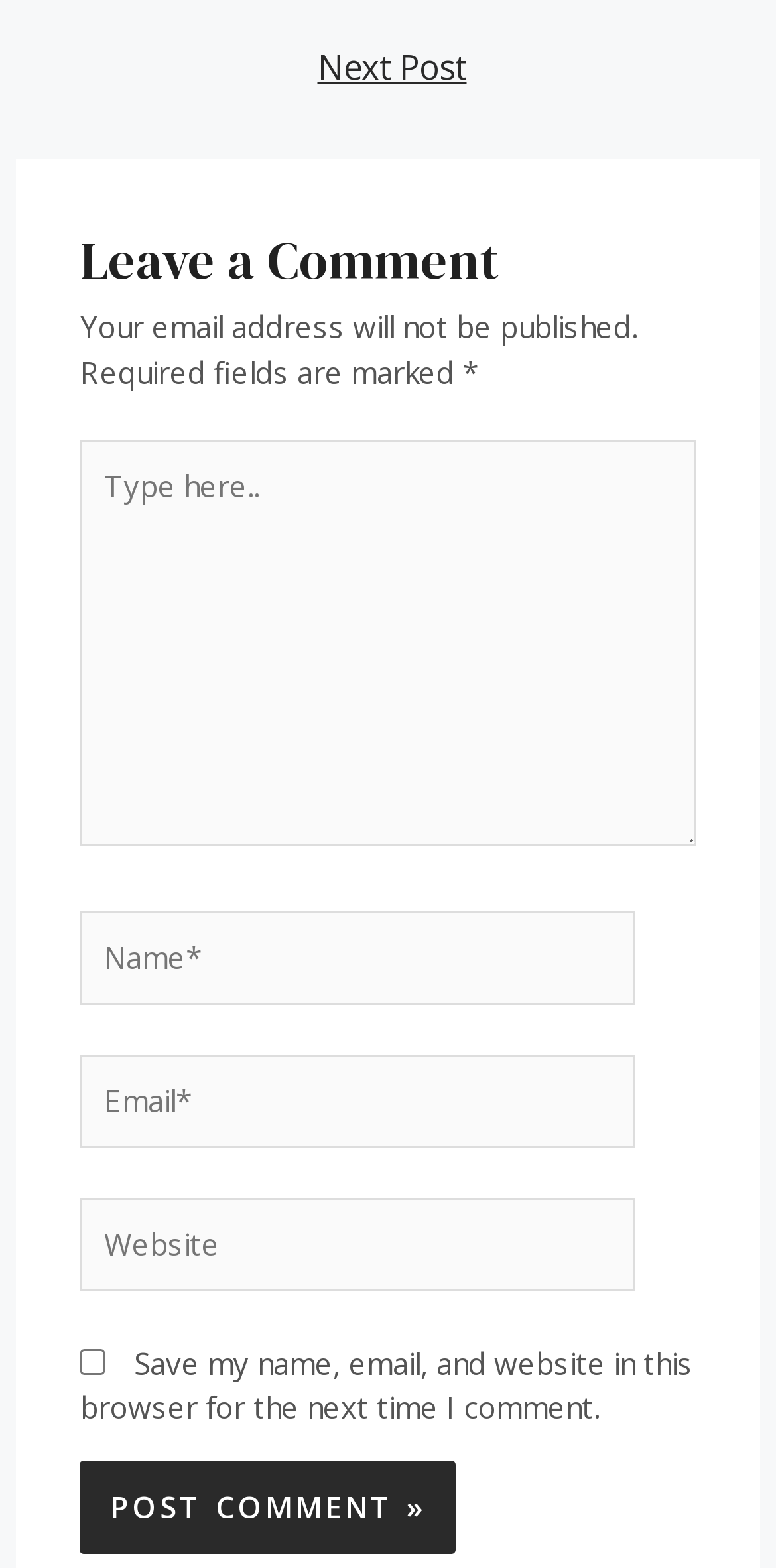Can users enter their website URL?
Please provide a detailed and comprehensive answer to the question.

The form includes a field labeled 'Website' which allows users to enter their website URL. Although it is not a required field, users can choose to enter this information if they wish.